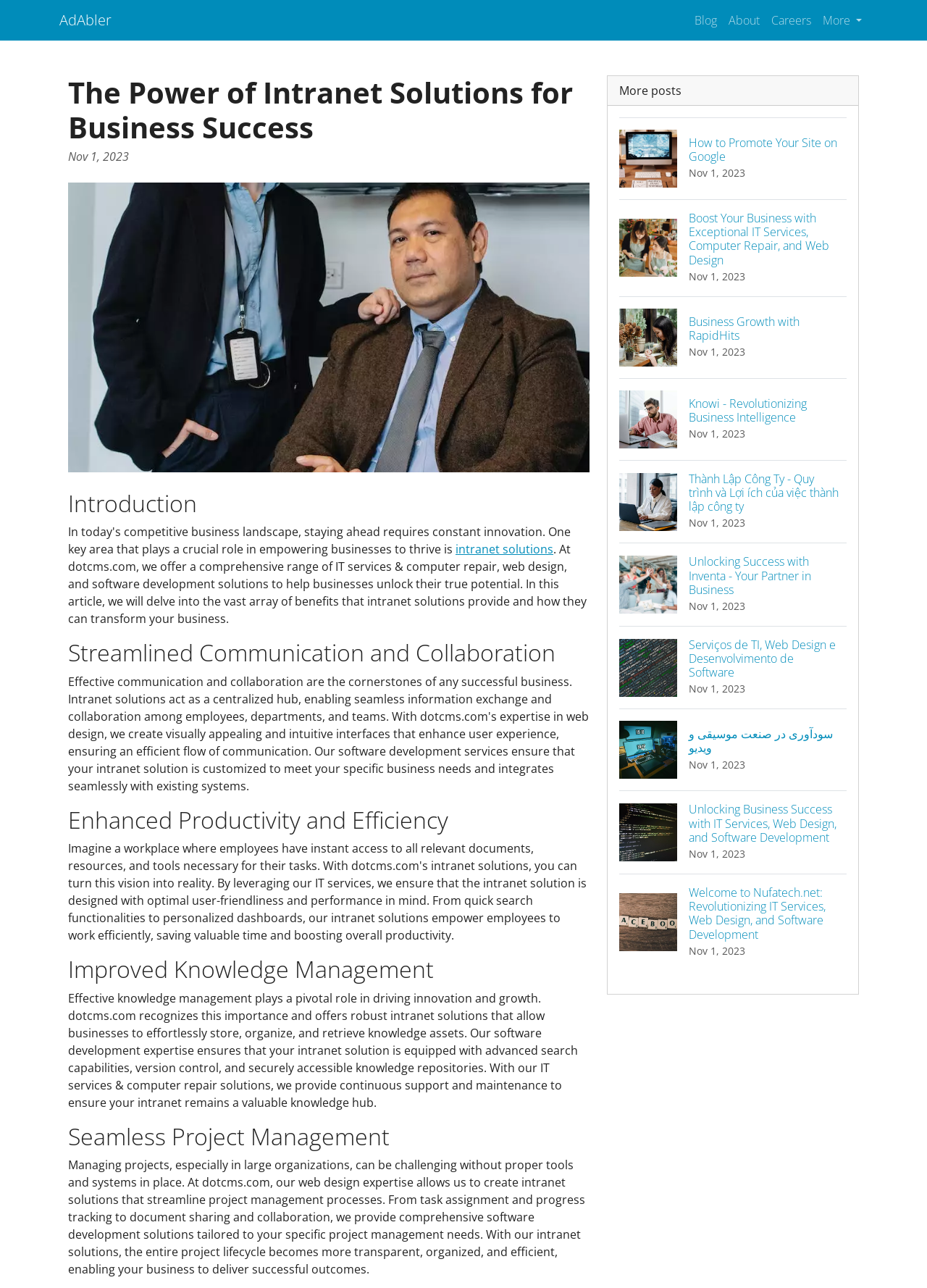Find the bounding box coordinates for the HTML element described in this sentence: "intranet solutions". Provide the coordinates as four float numbers between 0 and 1, in the format [left, top, right, bottom].

[0.491, 0.42, 0.597, 0.433]